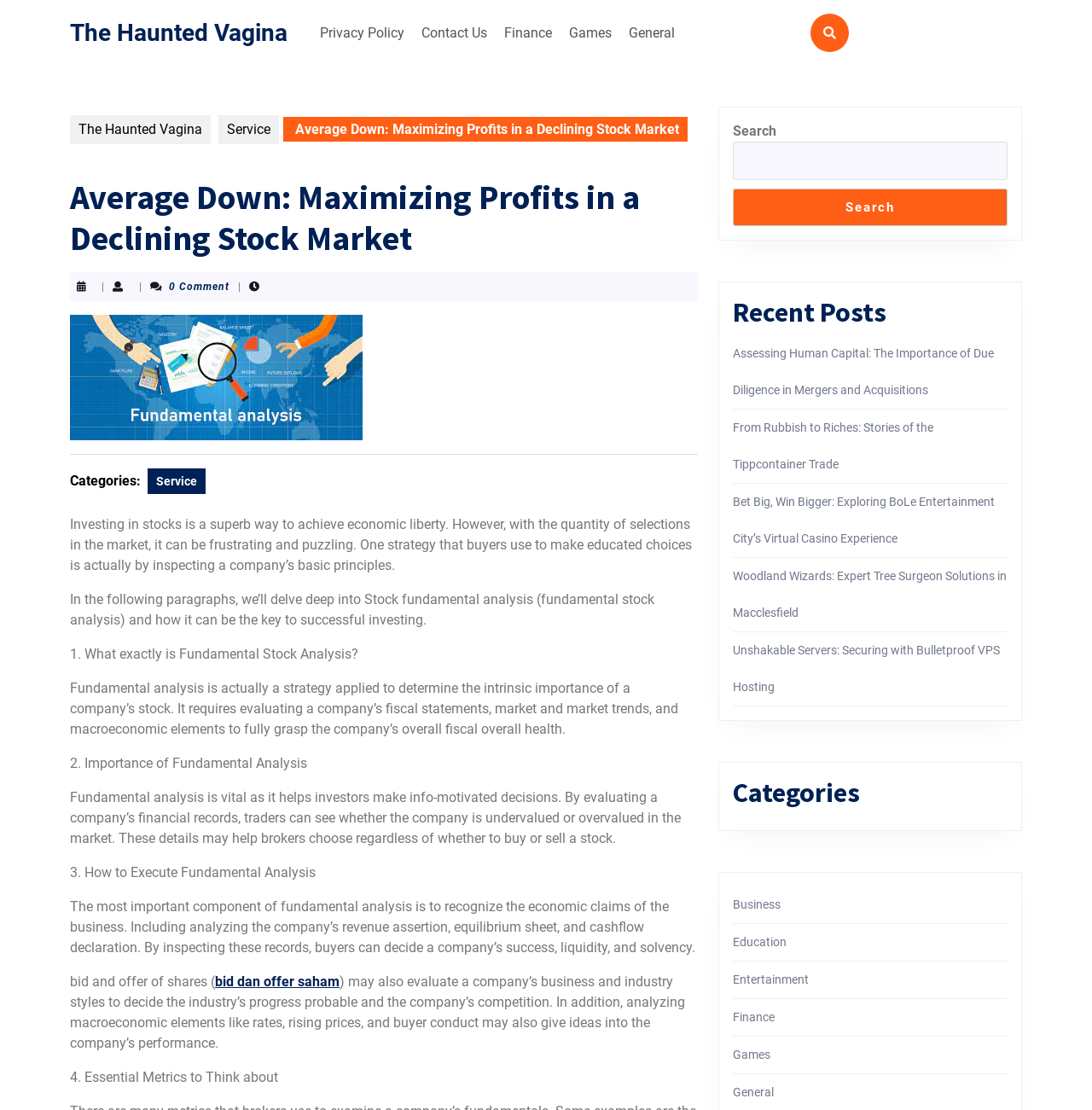Please identify the coordinates of the bounding box that should be clicked to fulfill this instruction: "View the 'Average Down: Maximizing Profits in a Declining Stock Market' post".

[0.064, 0.159, 0.639, 0.233]